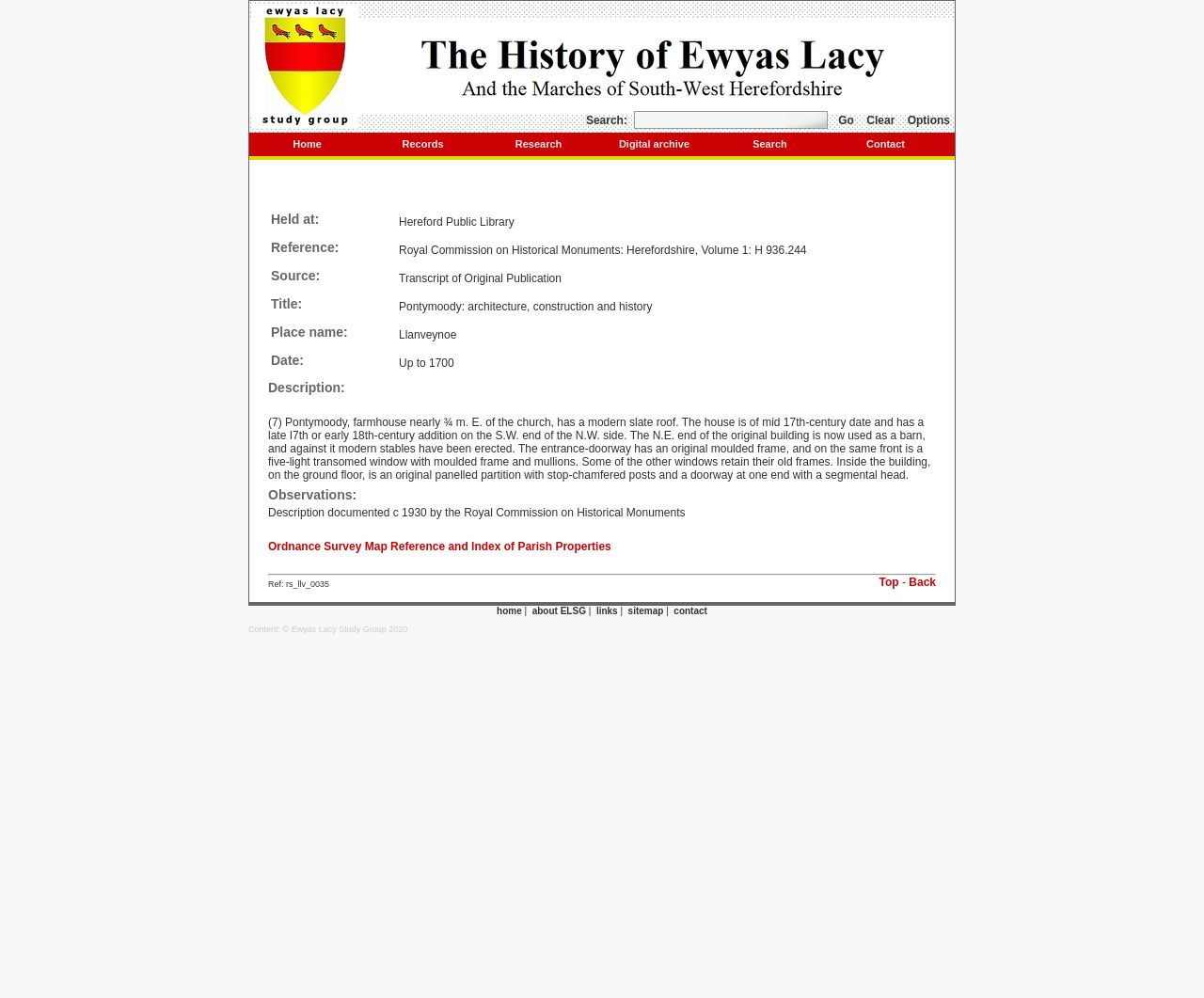What is the name of the farmhouse described?
Based on the screenshot, answer the question with a single word or phrase.

Pontymoody